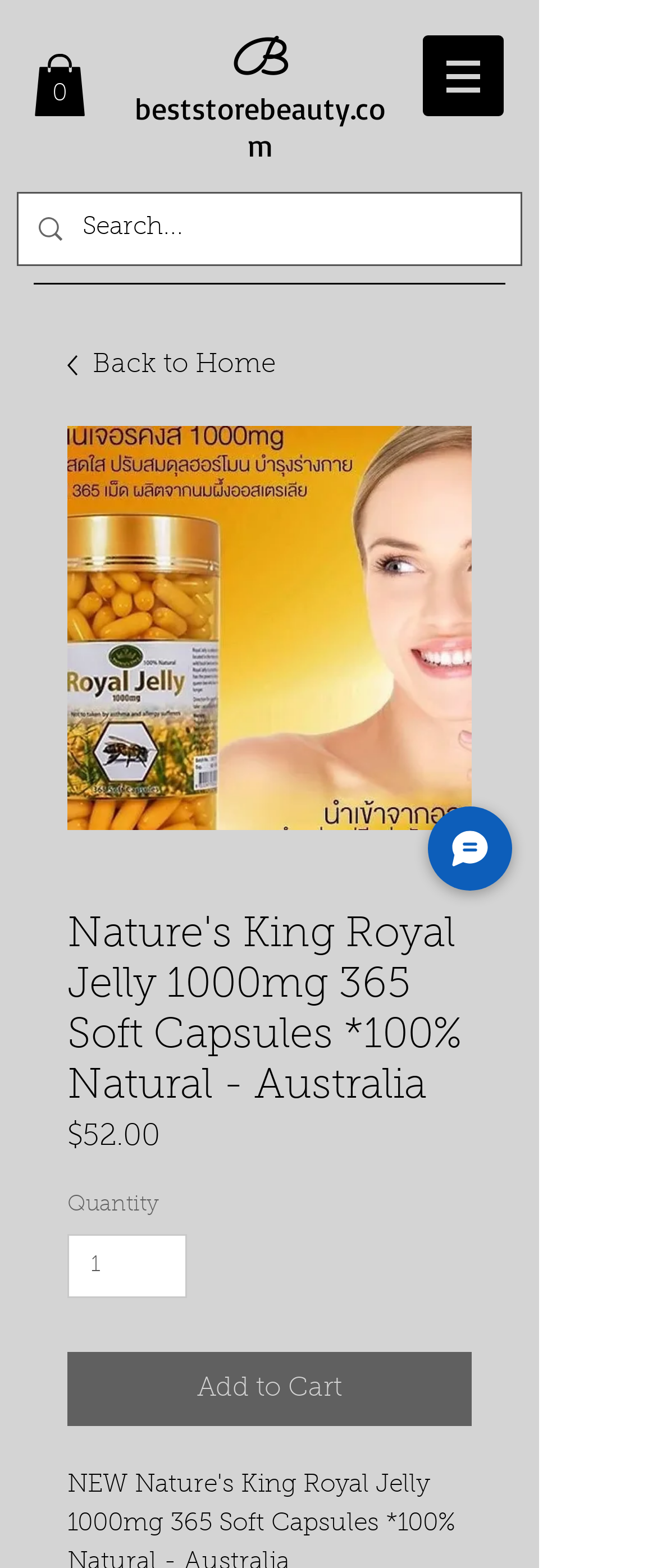Reply to the question with a single word or phrase:
What is the function of the button with a cart icon?

View cart